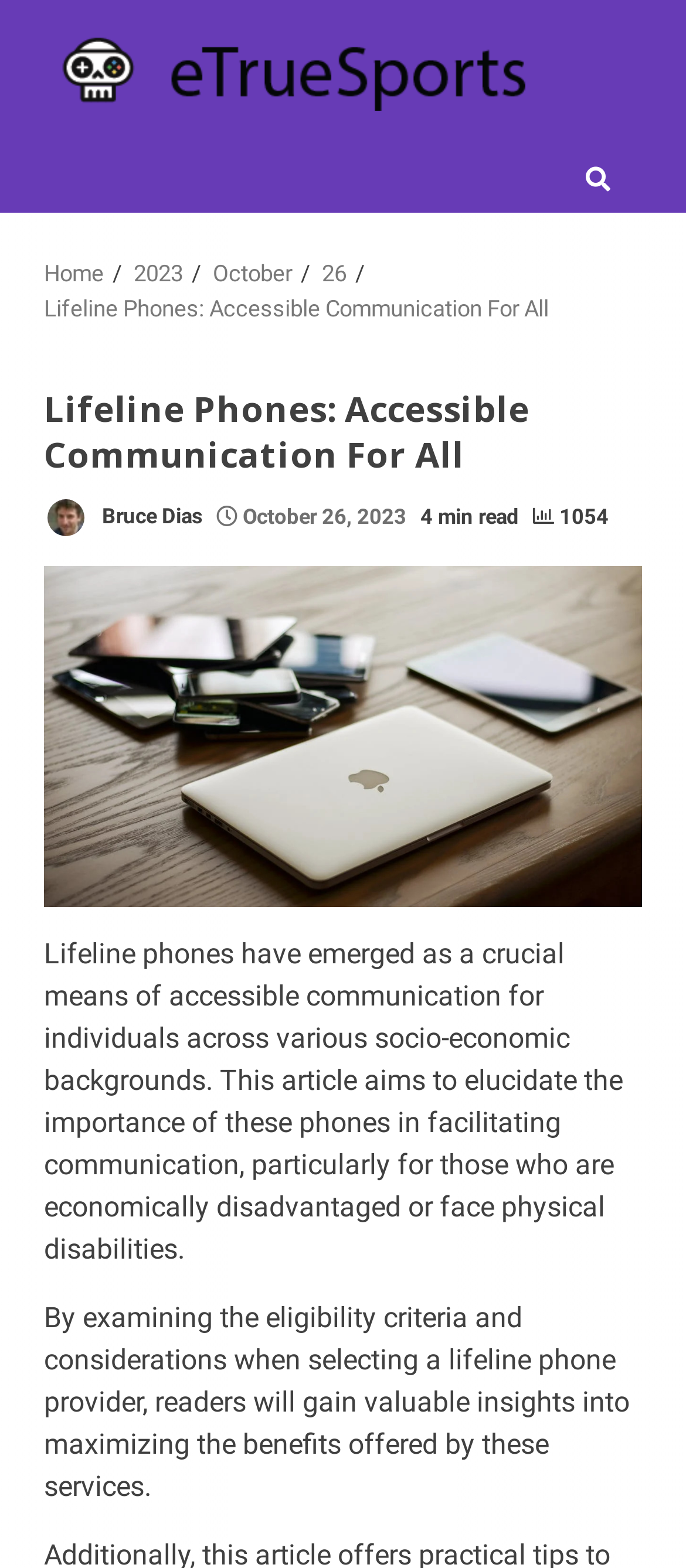Please provide a comprehensive response to the question below by analyzing the image: 
What is the main topic of the article?

The main topic of the article can be inferred from the article title and the content, which discusses the importance of lifeline phones in facilitating communication for individuals across various socio-economic backgrounds.